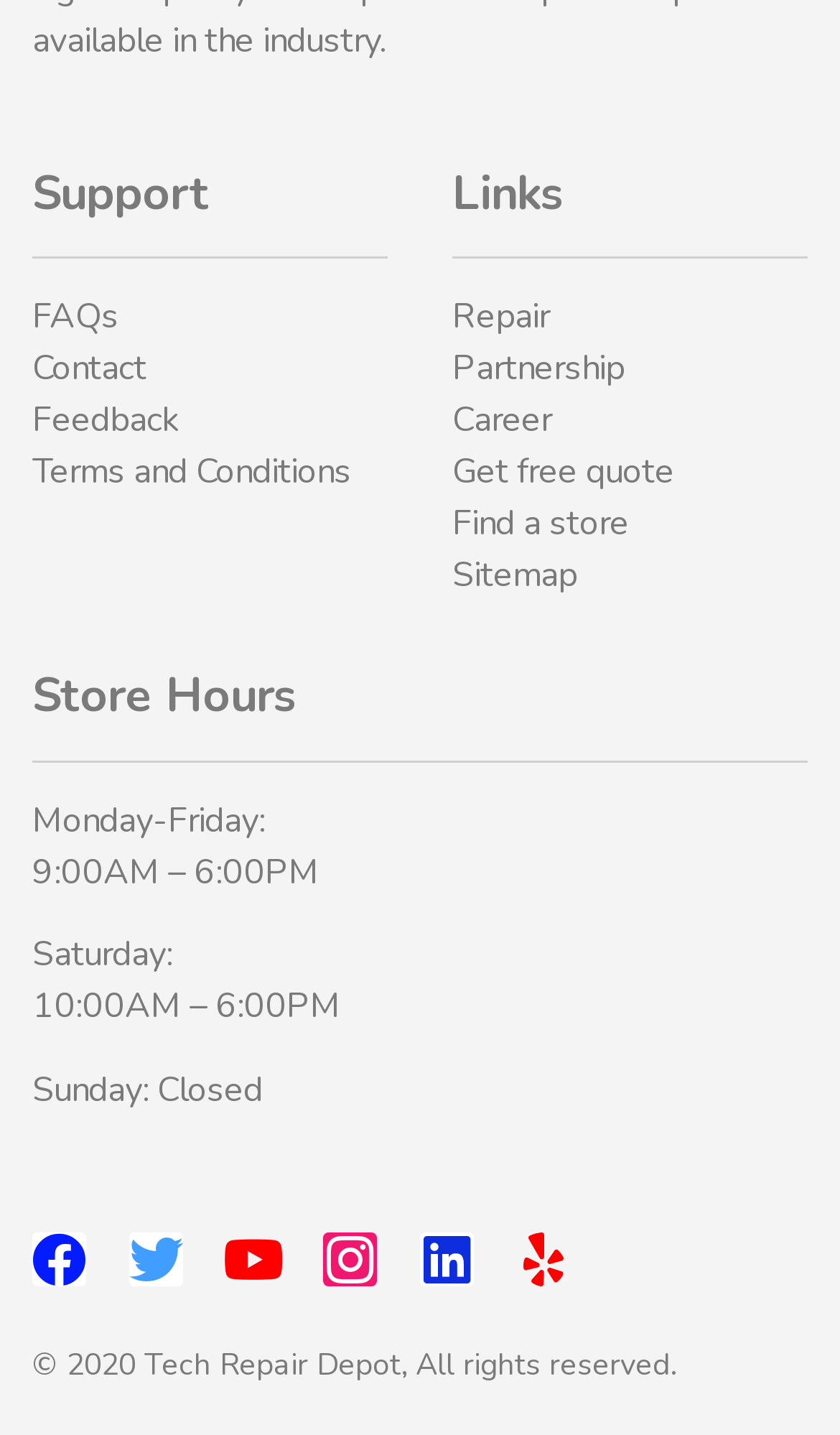Calculate the bounding box coordinates for the UI element based on the following description: "Feedback". Ensure the coordinates are four float numbers between 0 and 1, i.e., [left, top, right, bottom].

[0.038, 0.275, 0.462, 0.311]